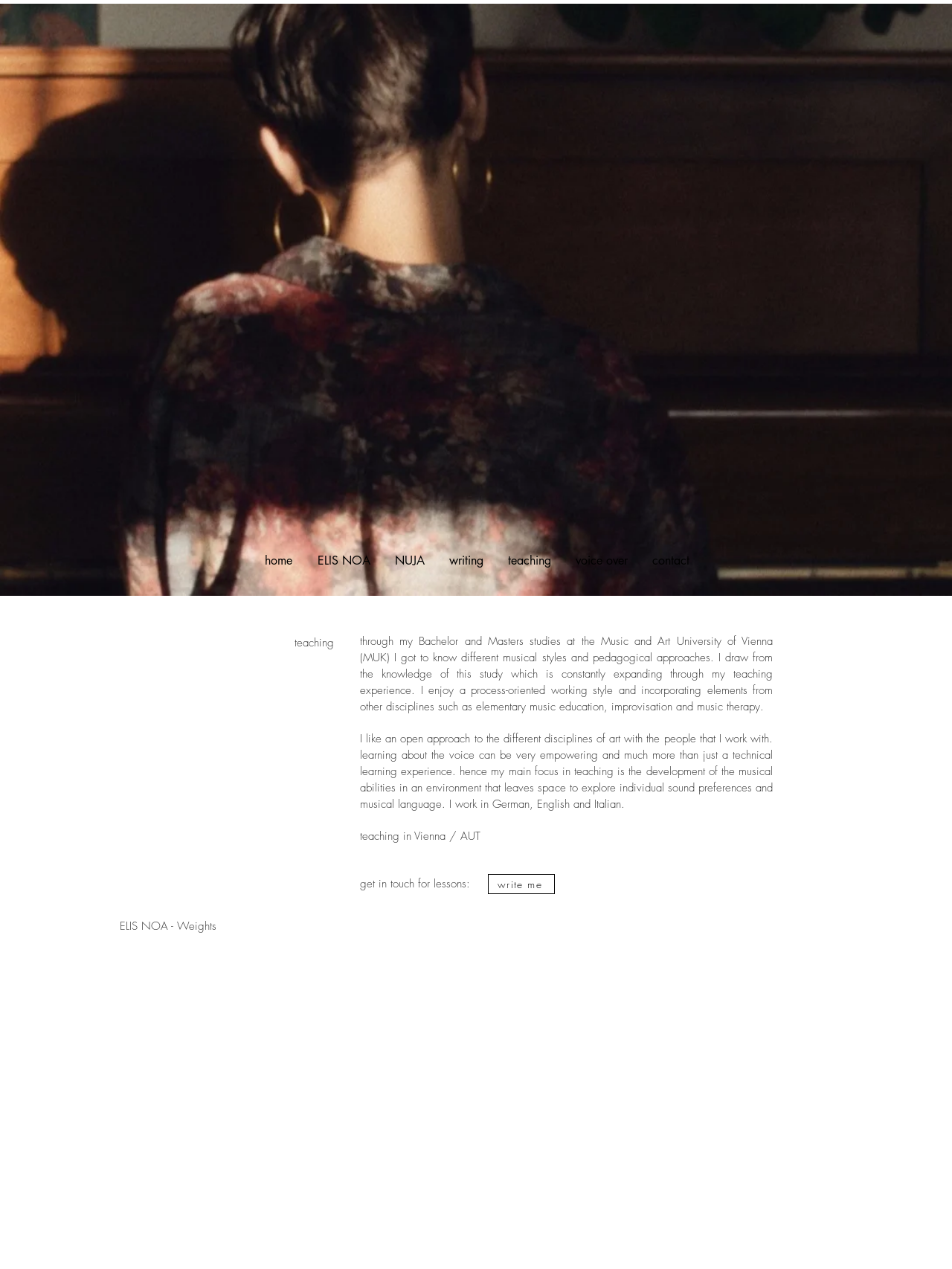Consider the image and give a detailed and elaborate answer to the question: 
What is the main focus of the teaching?

Based on the StaticText element with the text 'I work in German, English and Italian.', it can be inferred that the main focus of the teaching is on the development of musical abilities. This is further supported by the text 'I like an open approach to the different disciplines of art with the people that I work with. learning about the voice can be very empowering and much more than just a technical learning experience.' which suggests that the teaching is focused on the development of musical abilities in an environment that allows for exploration and empowerment.